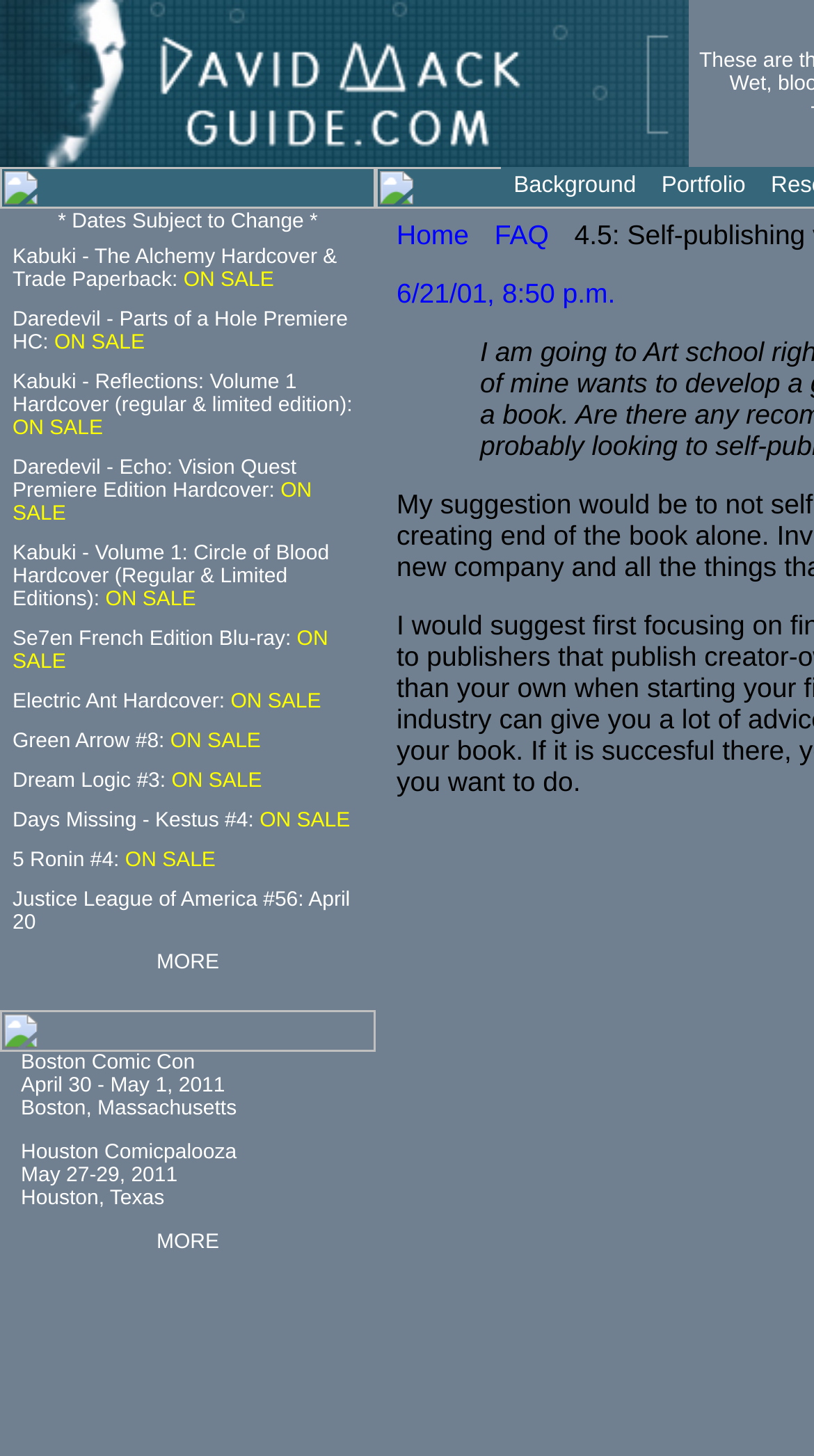Please answer the following question using a single word or phrase: 
What is the second item on sale in the table?

Daredevil - Parts of a Hole Premiere HC